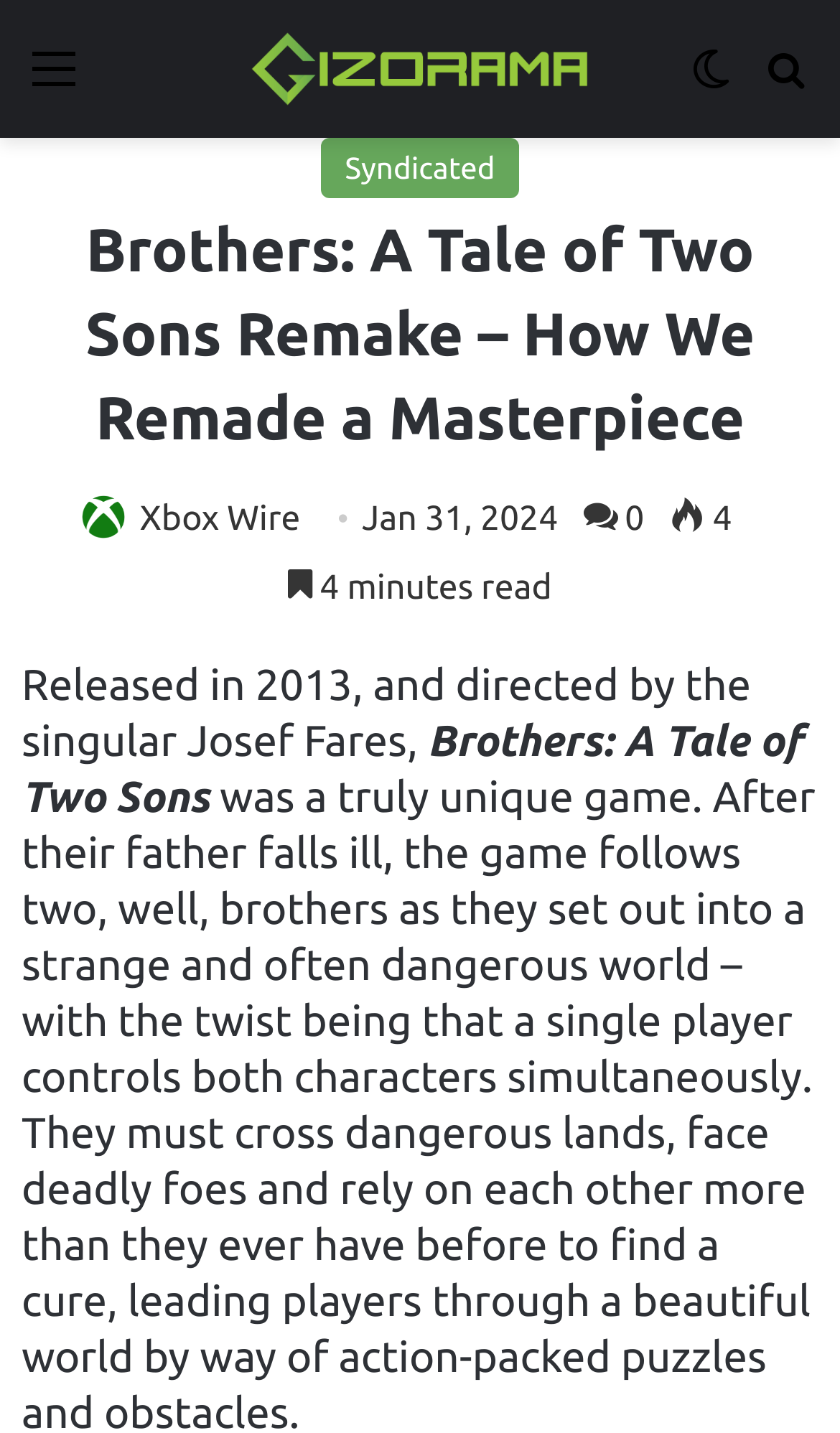Who is the director of the game? Refer to the image and provide a one-word or short phrase answer.

Josef Fares